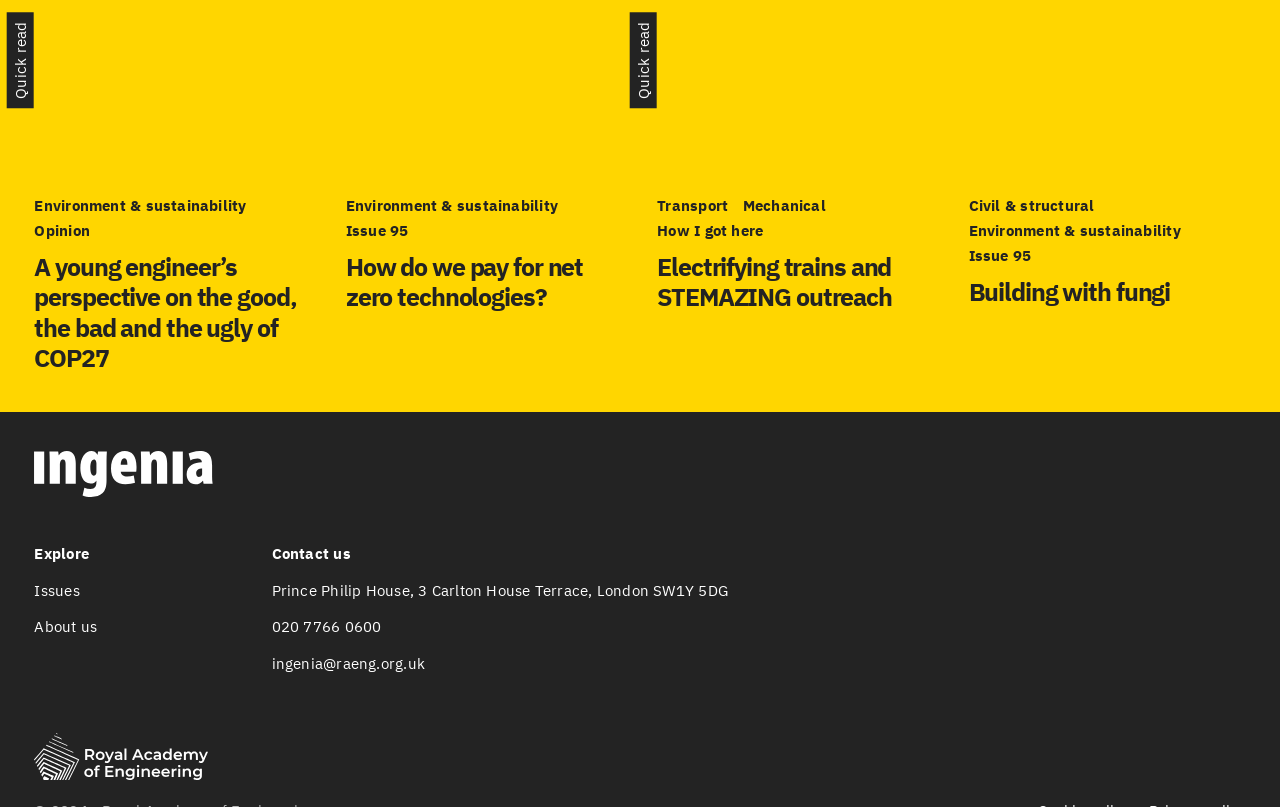Locate the bounding box coordinates of the clickable region necessary to complete the following instruction: "Visit A. T. Baron's Facebook page". Provide the coordinates in the format of four float numbers between 0 and 1, i.e., [left, top, right, bottom].

None